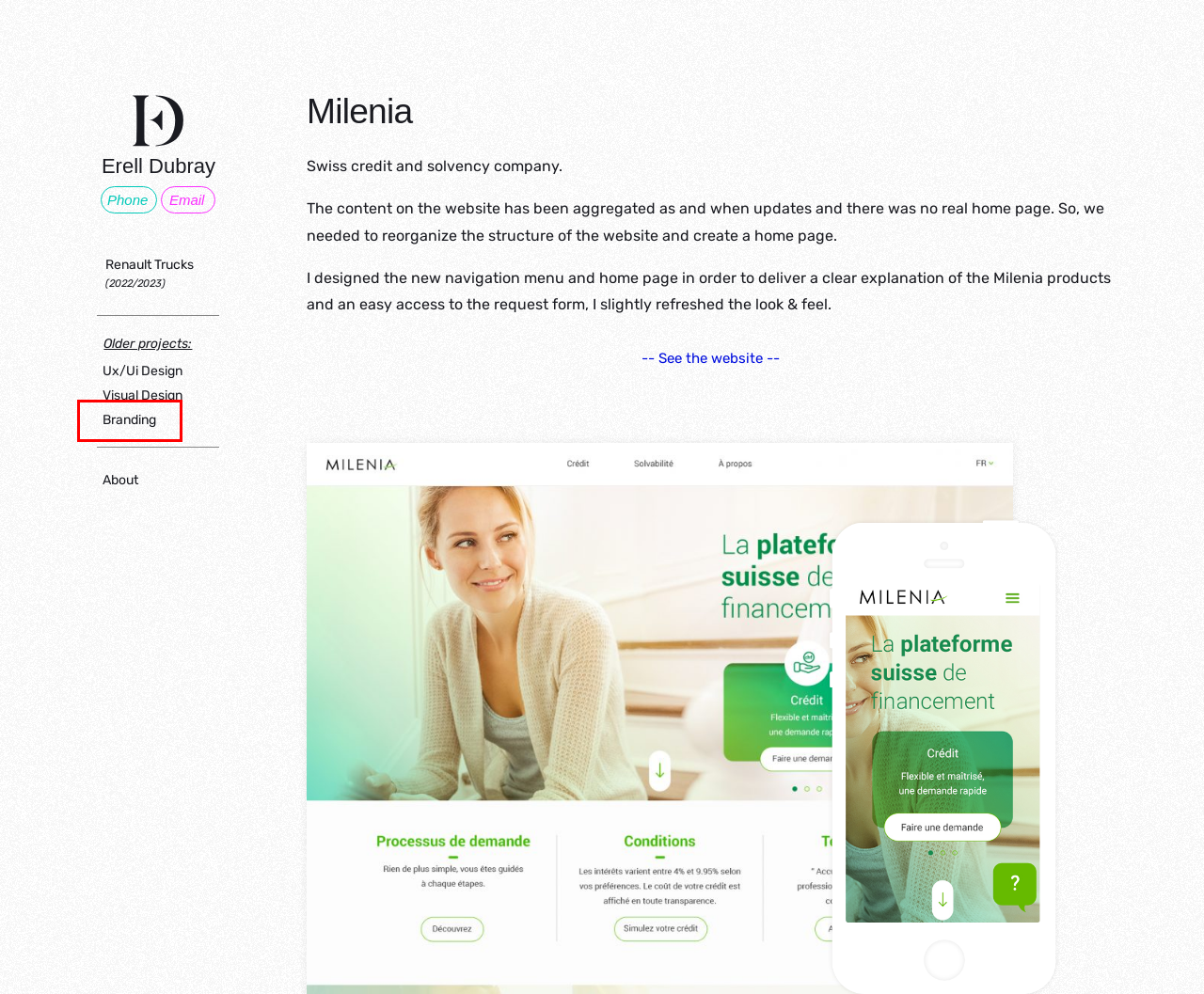Inspect the screenshot of a webpage with a red rectangle bounding box. Identify the webpage description that best corresponds to the new webpage after clicking the element inside the bounding box. Here are the candidates:
A. About – erelldubray
B. Visual Design – erelldubray
C. Branding – erelldubray
D. erelldubray – Portfolio UX/UI Designer
E. Crédit en suisse taux dès 4.9% de 3000 à 400’000 francs
F. Renault Trucks – erelldubray
G. Ui/Ux Design – erelldubray
H. Adobe XD

C